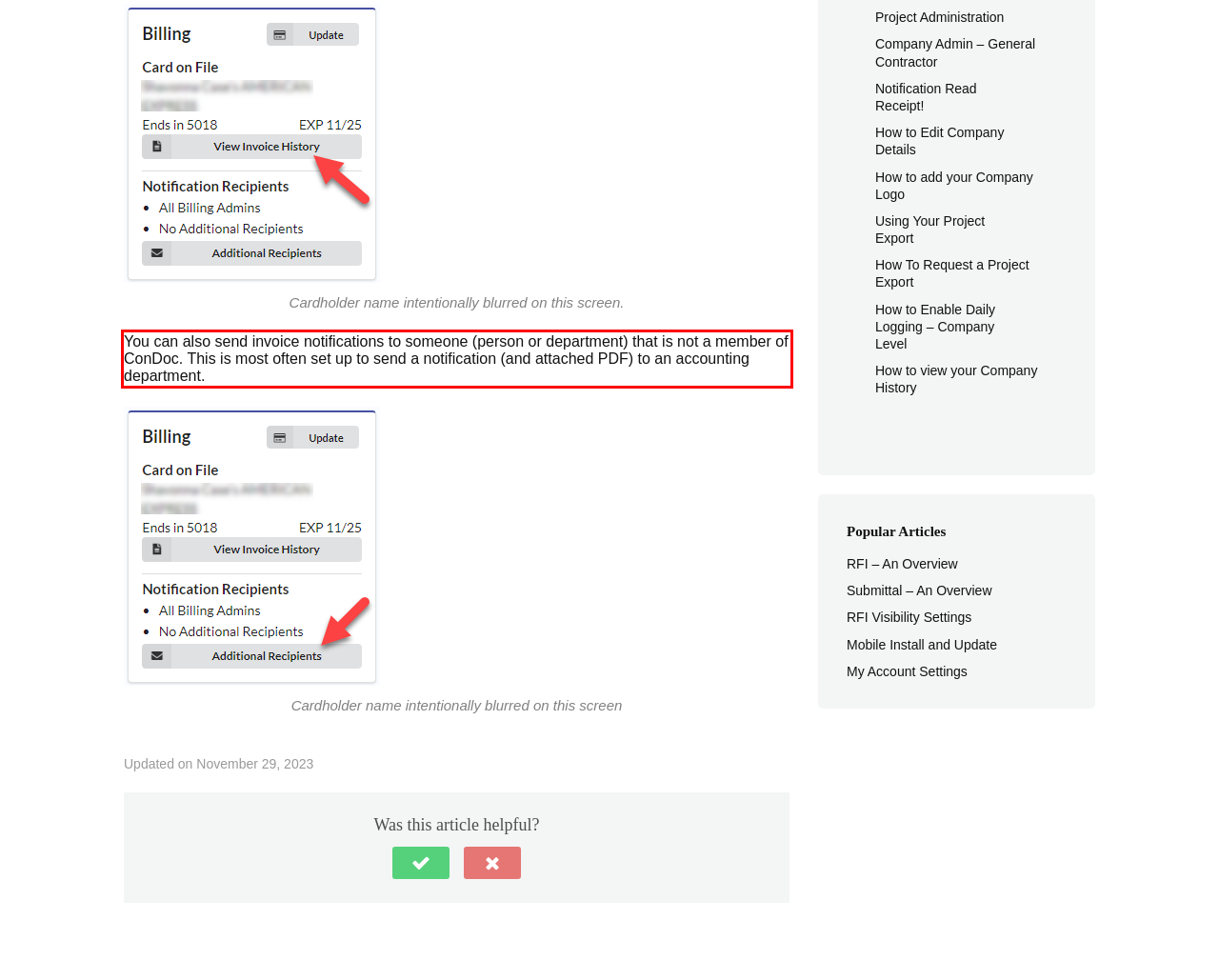Given a screenshot of a webpage containing a red bounding box, perform OCR on the text within this red bounding box and provide the text content.

You can also send invoice notifications to someone (person or department) that is not a member of ConDoc. This is most often set up to send a notification (and attached PDF) to an accounting department.